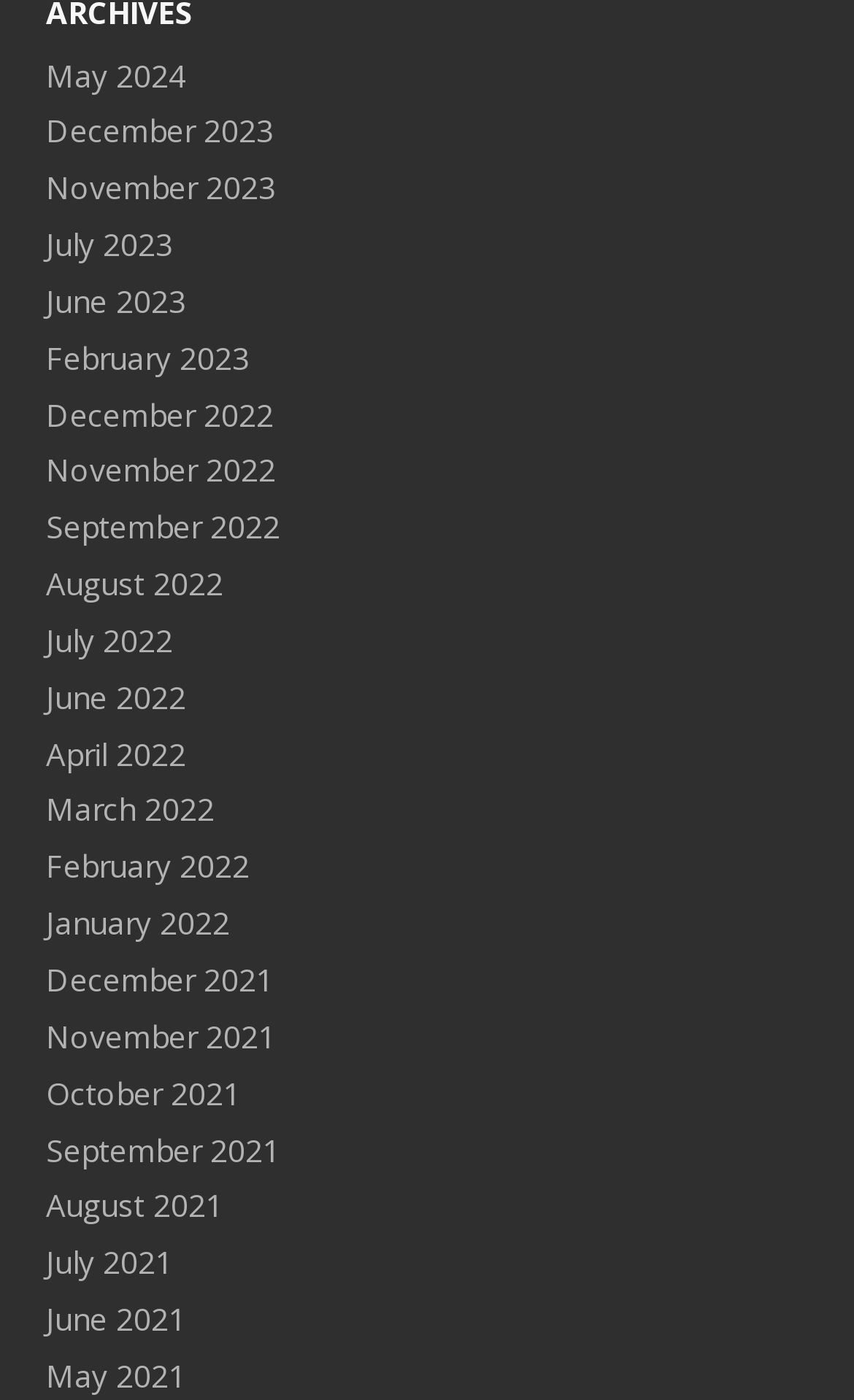What is the most recent month listed?
Based on the image, answer the question with as much detail as possible.

By examining the list of links, I found that the topmost link is 'May 2024', which suggests that it is the most recent month listed.